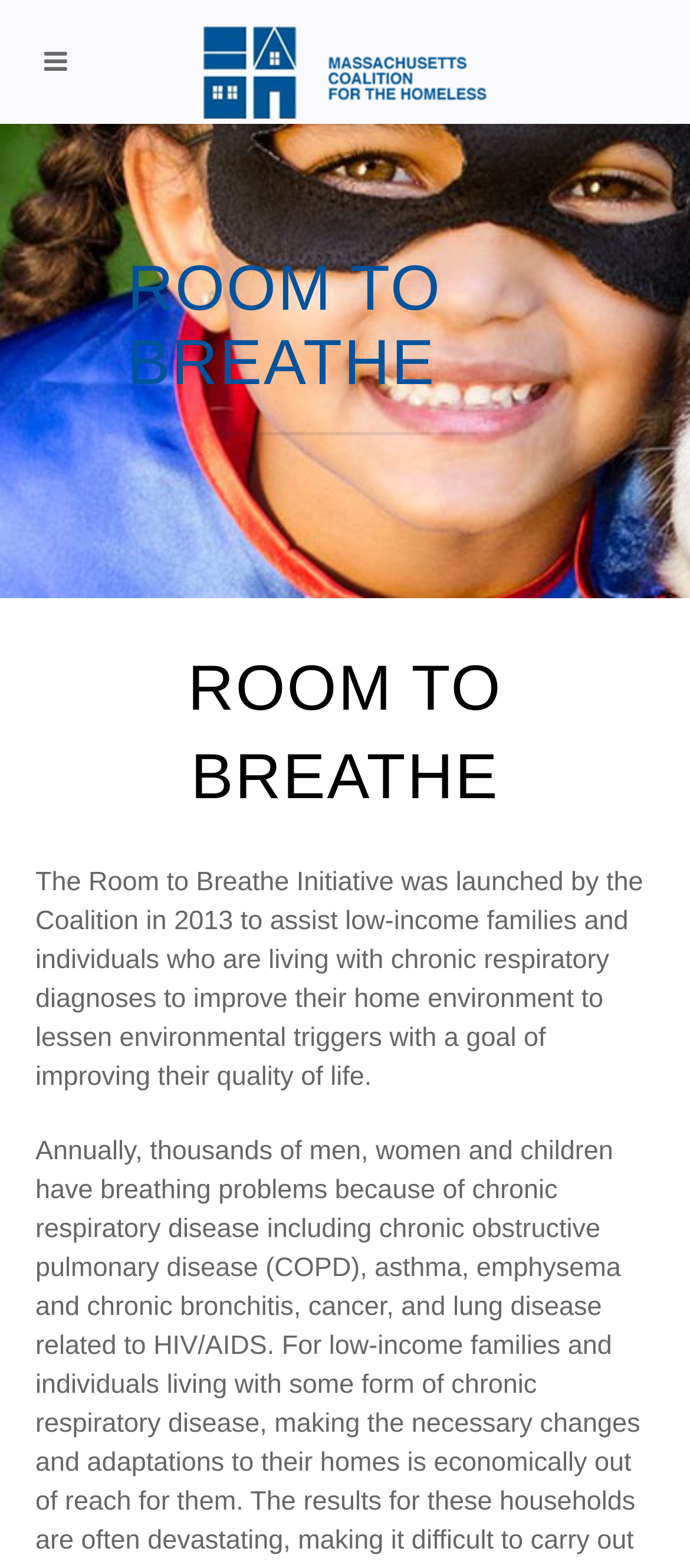When was the Room to Breathe Initiative launched?
Answer briefly with a single word or phrase based on the image.

2013